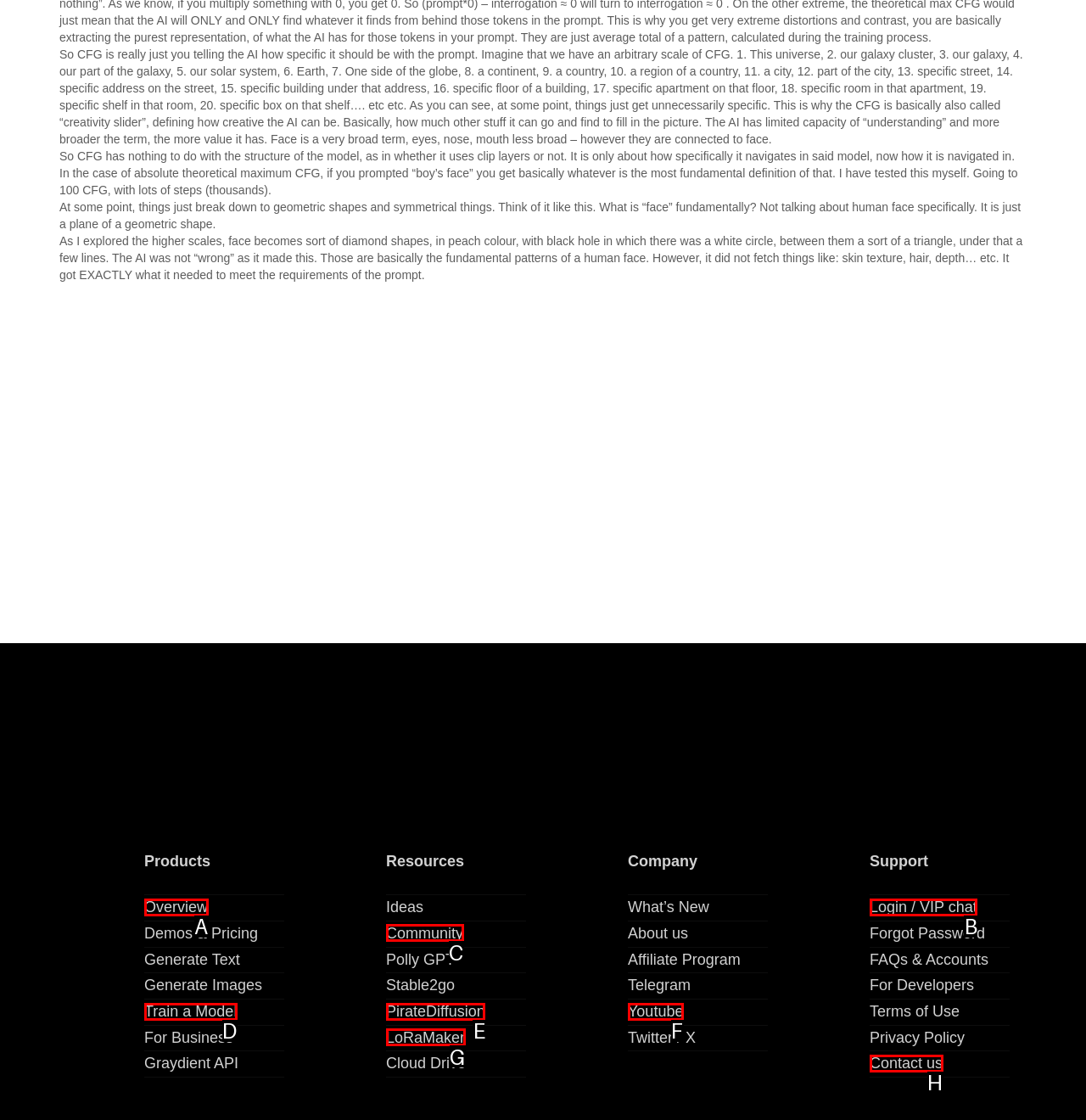Which UI element should you click on to achieve the following task: Click on the 'Contact us' link? Provide the letter of the correct option.

H